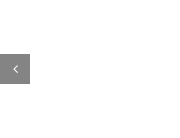Give a thorough explanation of the elements present in the image.

The image depicts a navigation element typically found in user interfaces, specifically designed for browsing content or articles on a webpage. This button features a left-facing arrow, commonly indicating a "back" or "previous" function. It is rendered in a muted gray color, suggesting a subtle yet functional aesthetic. 

This navigation icon plays a crucial role in enhancing user experience, allowing visitors to easily return to previously viewed content or navigate through related posts. Positioned within a contextual framework, it seamlessly integrates with the surrounding elements that include options for sharing stories across various social media platforms, links to related articles, and author information. This design facilitates effortless exploration of the website's content.